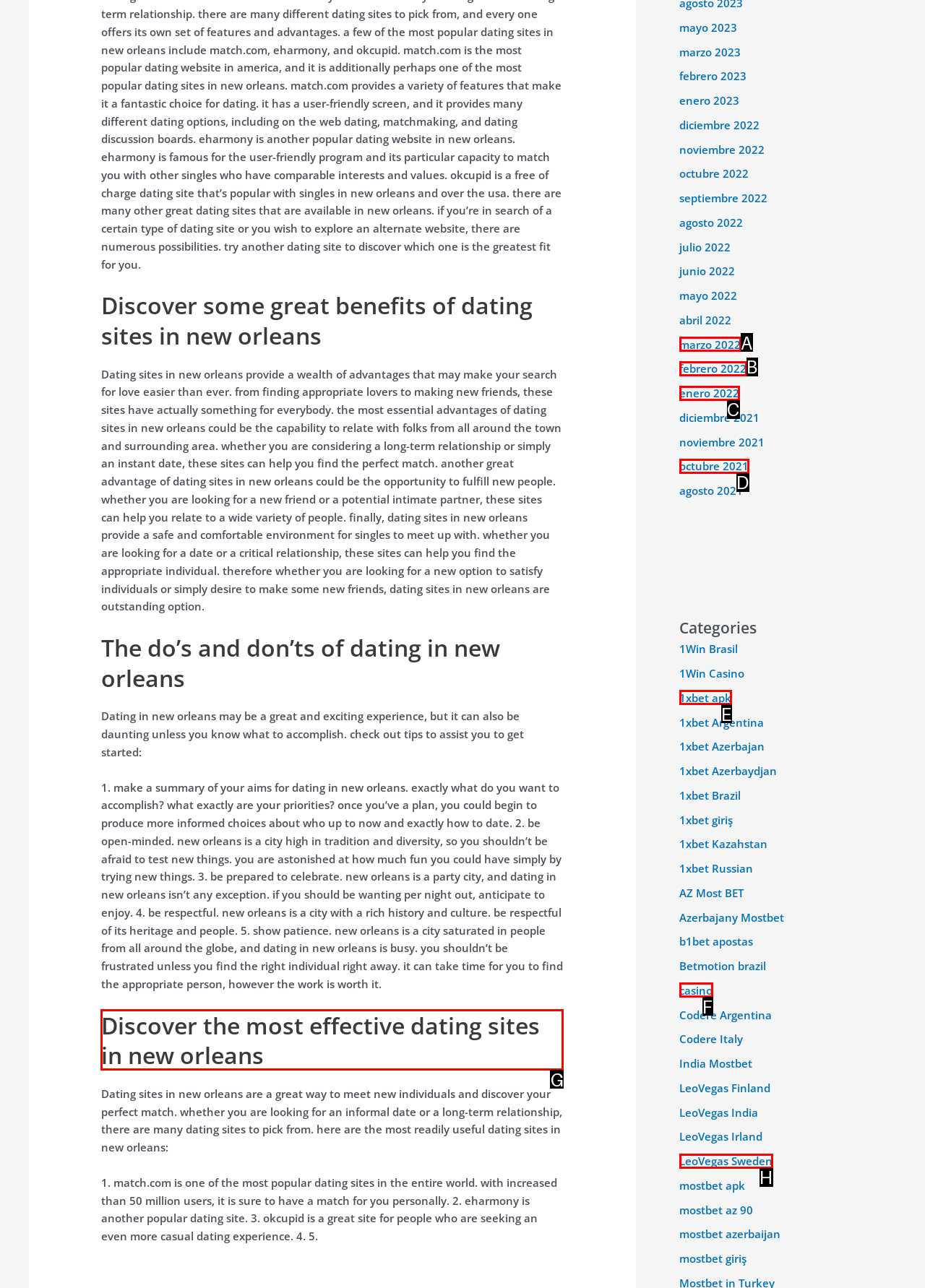Tell me which one HTML element you should click to complete the following task: Learn about 'Dating sites in new orleans'
Answer with the option's letter from the given choices directly.

G